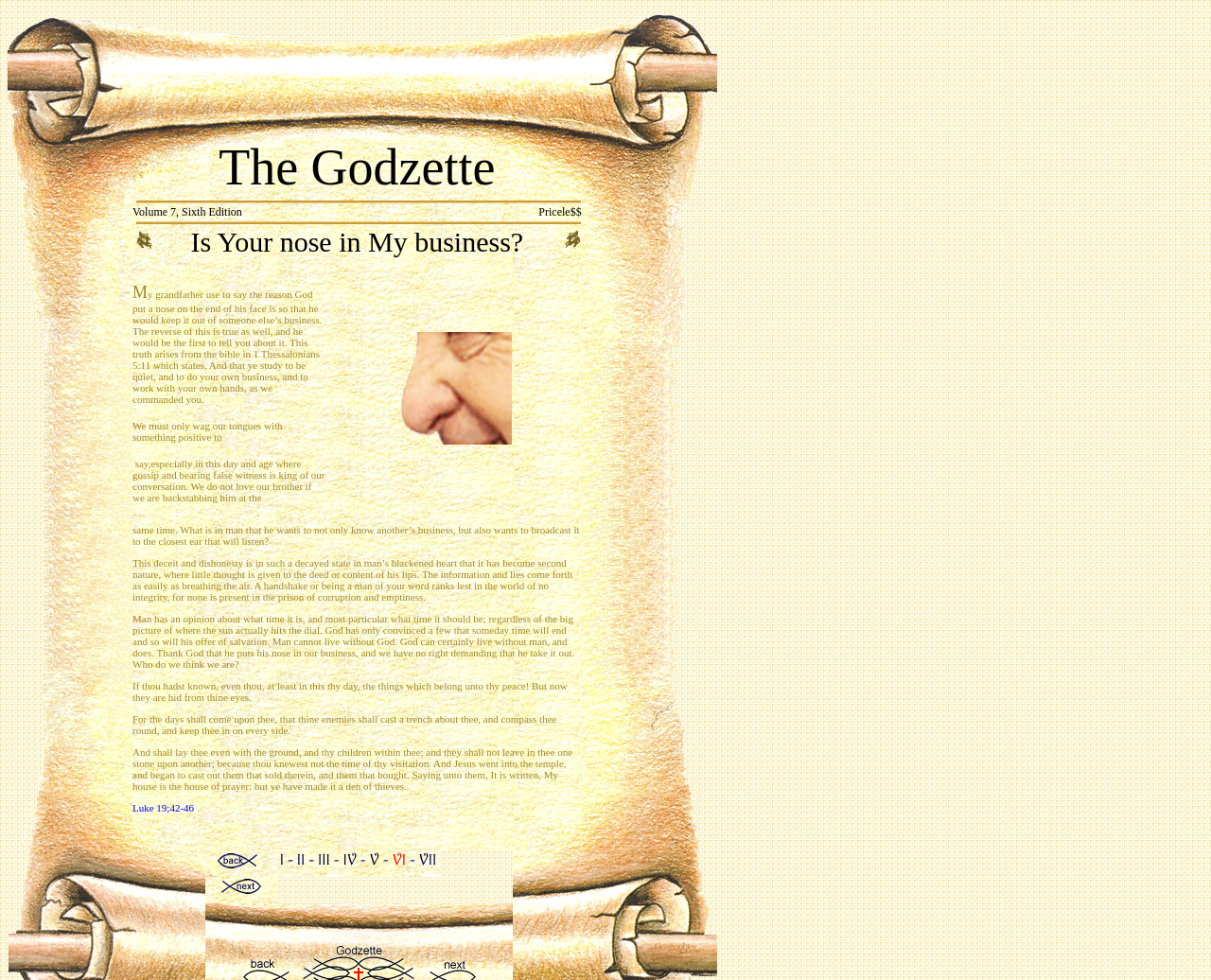Give a comprehensive overview of the webpage, including key elements.

The webpage appears to be a blog or article page with a religious theme. At the top, there is a title "Is Your Nose in My Business?" with a related image on the left and a table with text "The Godzette Volume 7, Sixth Edition Pricele$$ Is Your nose in My business?" on the right.

Below the title, there is a section with a large block of text that discusses the importance of minding one's own business and not gossiping or spreading false information. The text also references biblical quotes and emphasizes the need for honesty and integrity.

On the left side of the page, there are several images scattered throughout the text, which appear to be decorative or illustrative. On the right side, there are more images, including what appears to be a social media or sharing section with links and icons.

At the bottom of the page, there is another section of text that continues the discussion on the importance of living with integrity and not being deceitful. This section also references biblical quotes and includes a passage from Luke 19:42-46.

Throughout the page, there are several images, including decorative elements, social media icons, and what appears to be a navigation or menu section at the very bottom. The overall layout is organized into sections with clear headings and blocks of text, making it easy to follow and read.